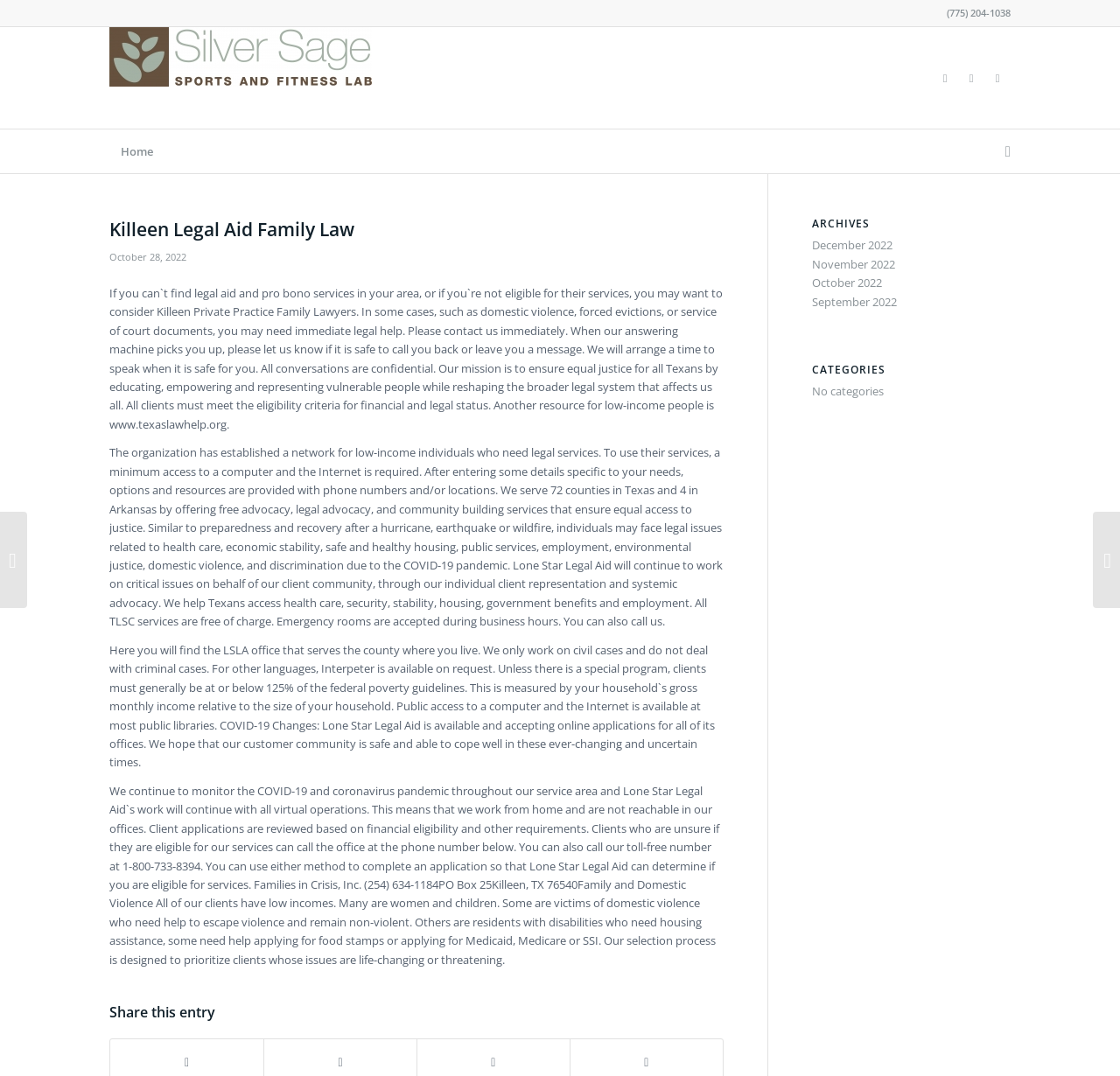Determine the bounding box coordinates of the clickable area required to perform the following instruction: "Call the phone number". The coordinates should be represented as four float numbers between 0 and 1: [left, top, right, bottom].

[0.845, 0.006, 0.902, 0.018]